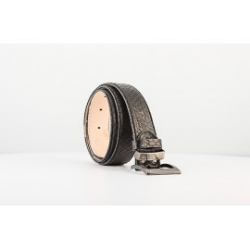Please give a short response to the question using one word or a phrase:
Is the belt adjustable?

Yes